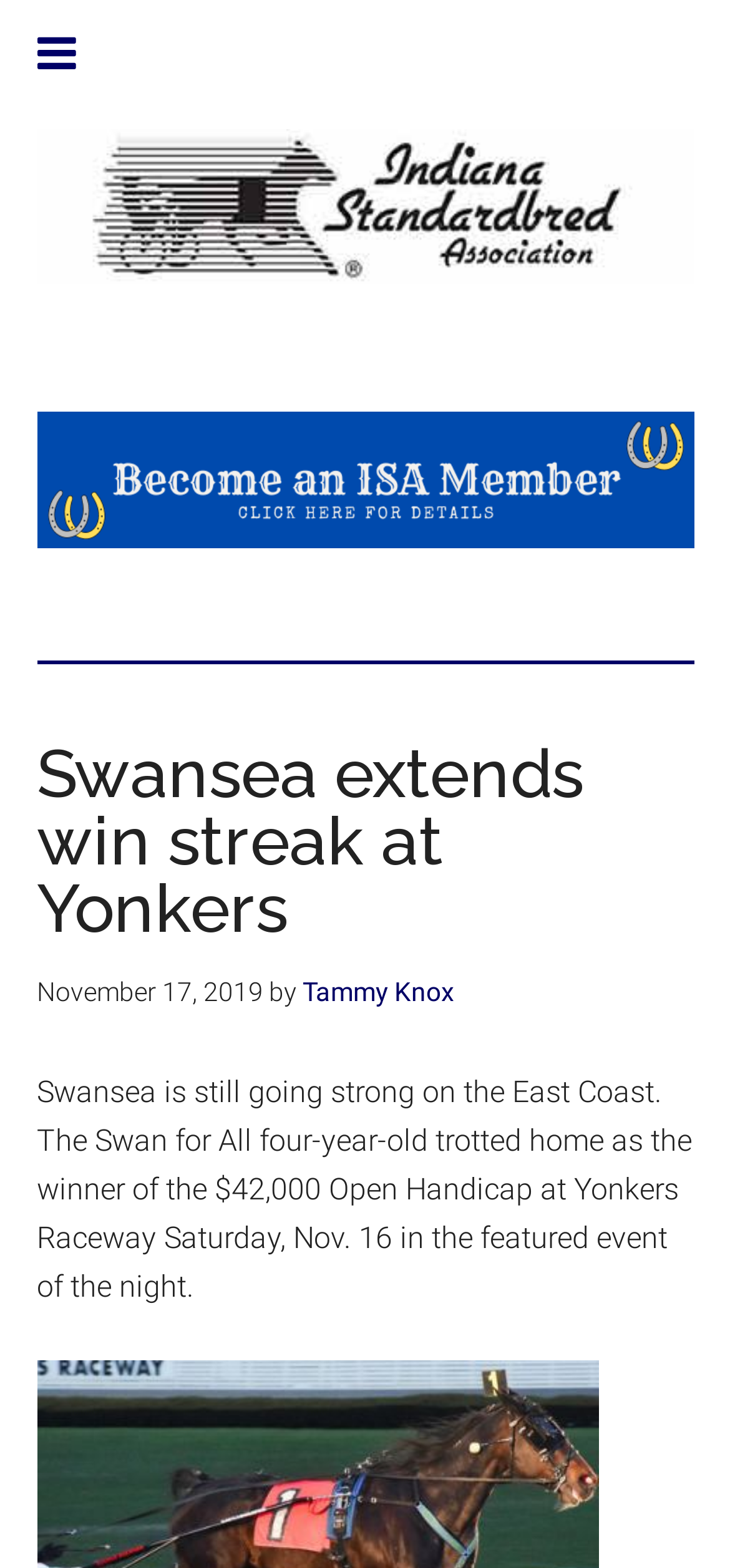What is the name of the race where Swansea won?
Please respond to the question with a detailed and thorough explanation.

By reading the article's content, I found that Swansea won the $42,000 Open Handicap at Yonkers Raceway.